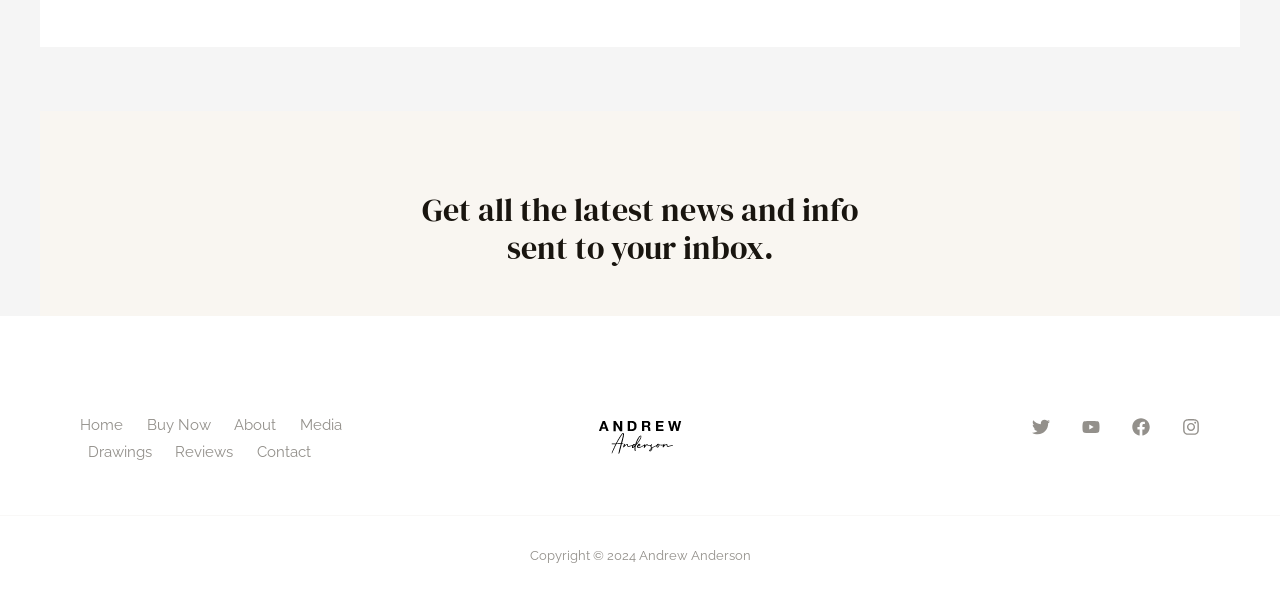Identify the bounding box for the UI element described as: "Buy Now". The coordinates should be four float numbers between 0 and 1, i.e., [left, top, right, bottom].

[0.109, 0.692, 0.177, 0.739]